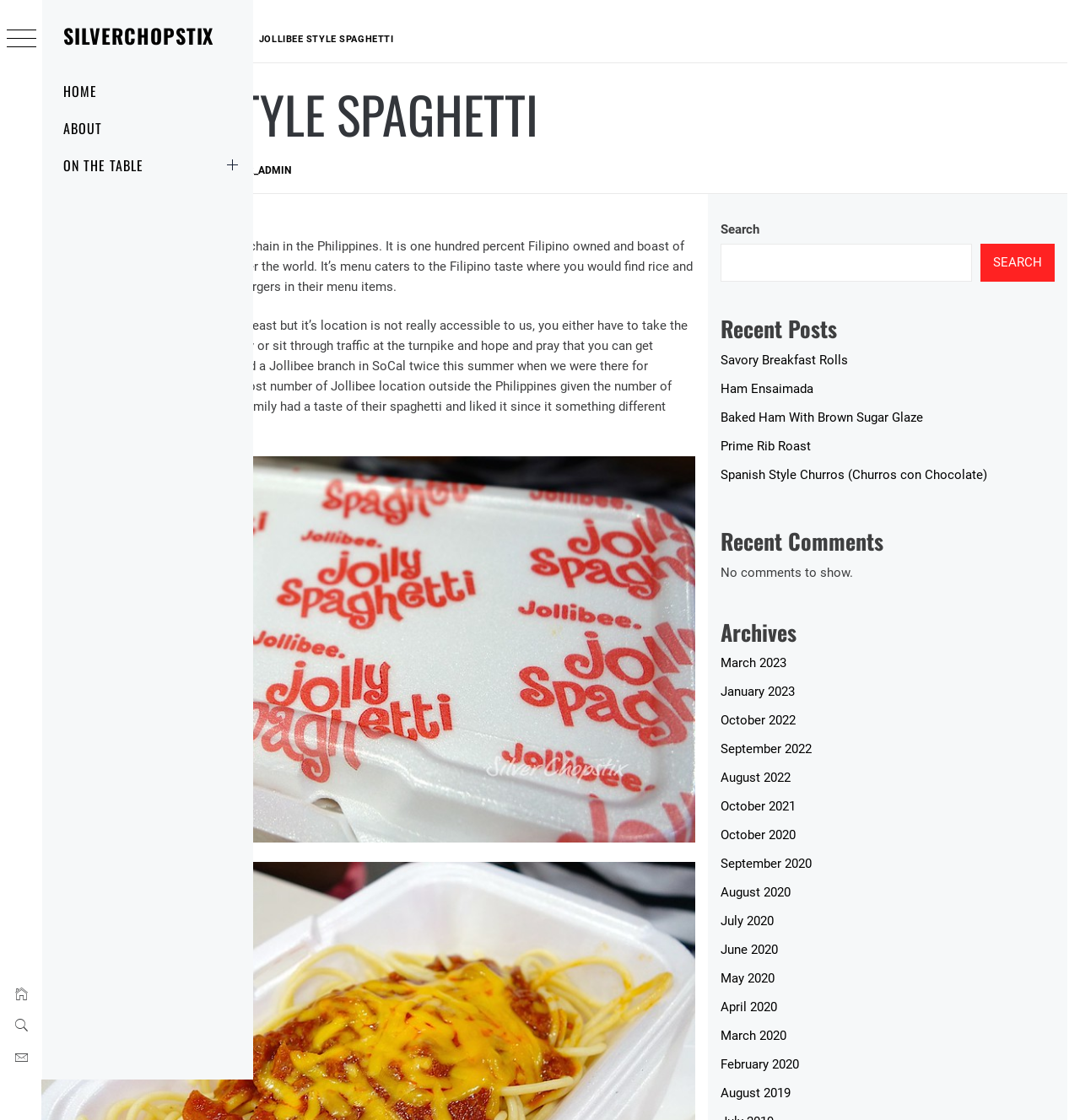Find the bounding box coordinates for the area you need to click to carry out the instruction: "View the 'Archives'". The coordinates should be four float numbers between 0 and 1, indicated as [left, top, right, bottom].

[0.74, 0.572, 0.977, 0.594]